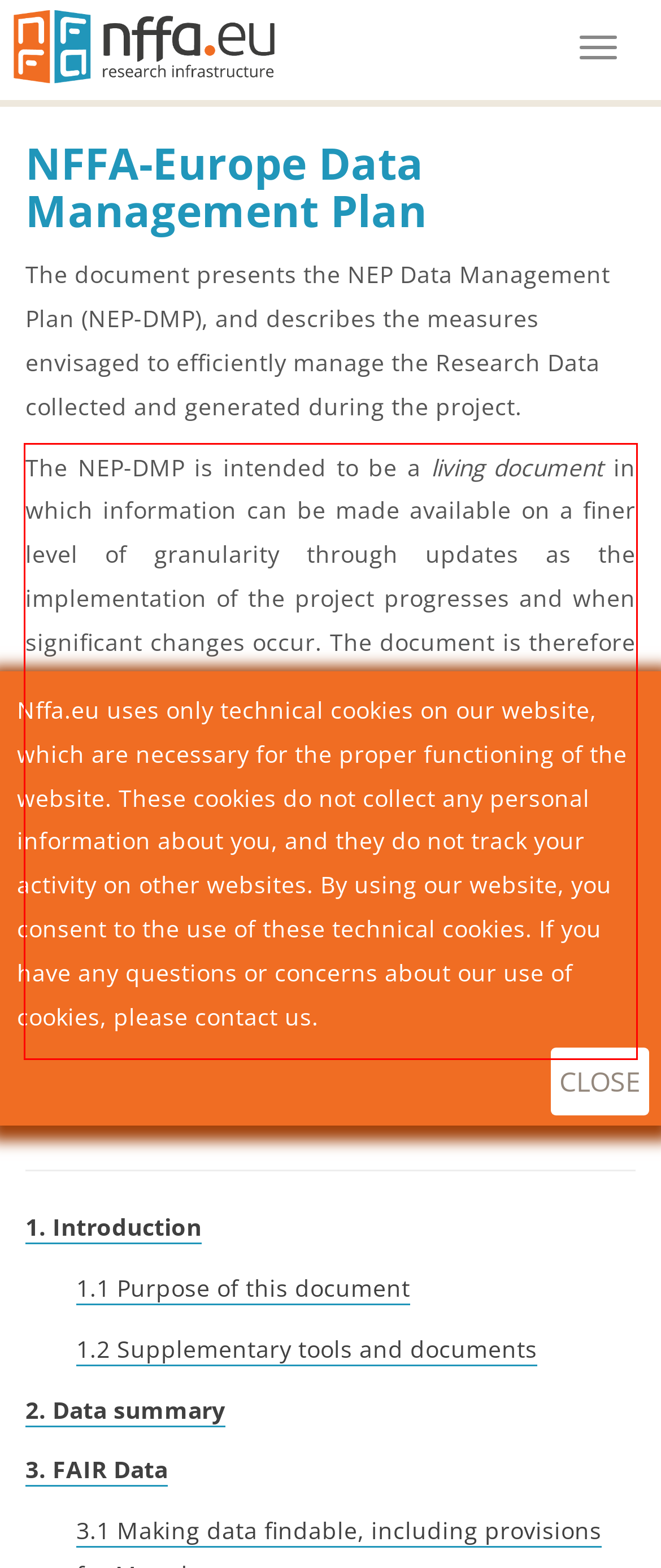You are given a screenshot with a red rectangle. Identify and extract the text within this red bounding box using OCR.

The NEP-DMP is intended to be a living document in which information can be made available on a finer level of granularity through updates as the implementation of the project progresses and when significant changes occur. The document is therefore versioned in order to keep track of changes and improvements. The NEP-DMP describes the standards and methodologies for the collection and generation of Research Data that will be applied throughout the duration of the project, as well as the conditions for publishing such data. This document aims to facilitate the creation of common understanding and, where possible, common practices.